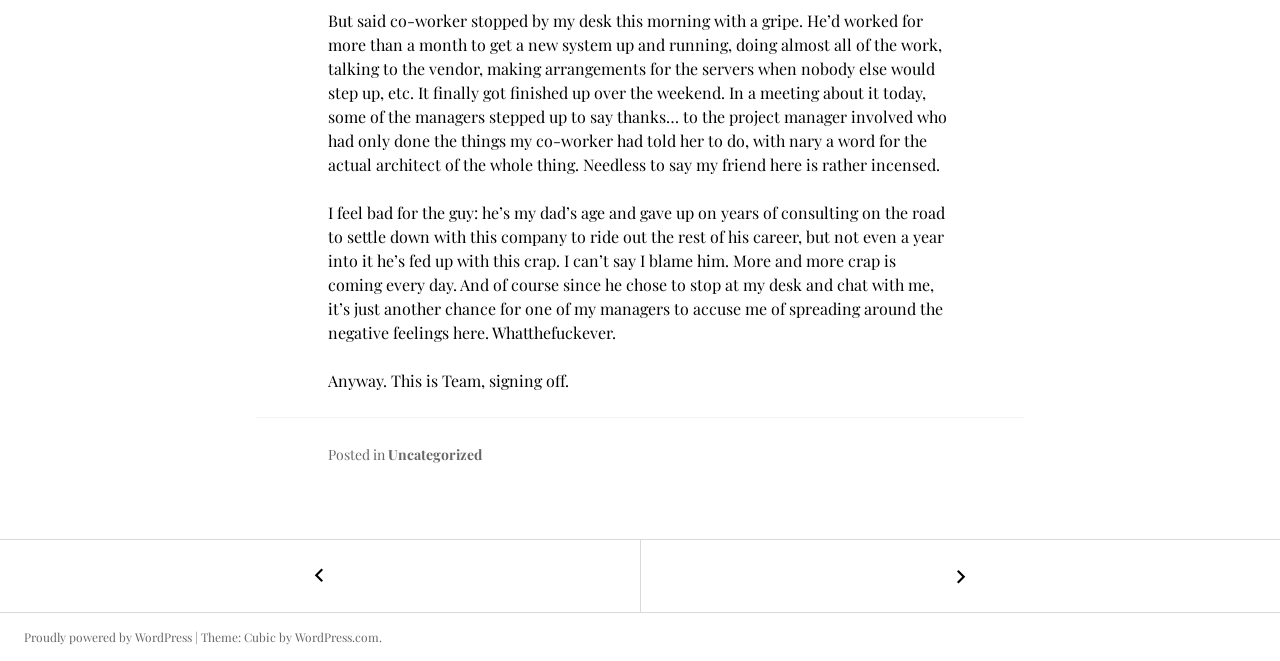Given the element description: "WordPress.com", predict the bounding box coordinates of the UI element it refers to, using four float numbers between 0 and 1, i.e., [left, top, right, bottom].

[0.23, 0.952, 0.296, 0.976]